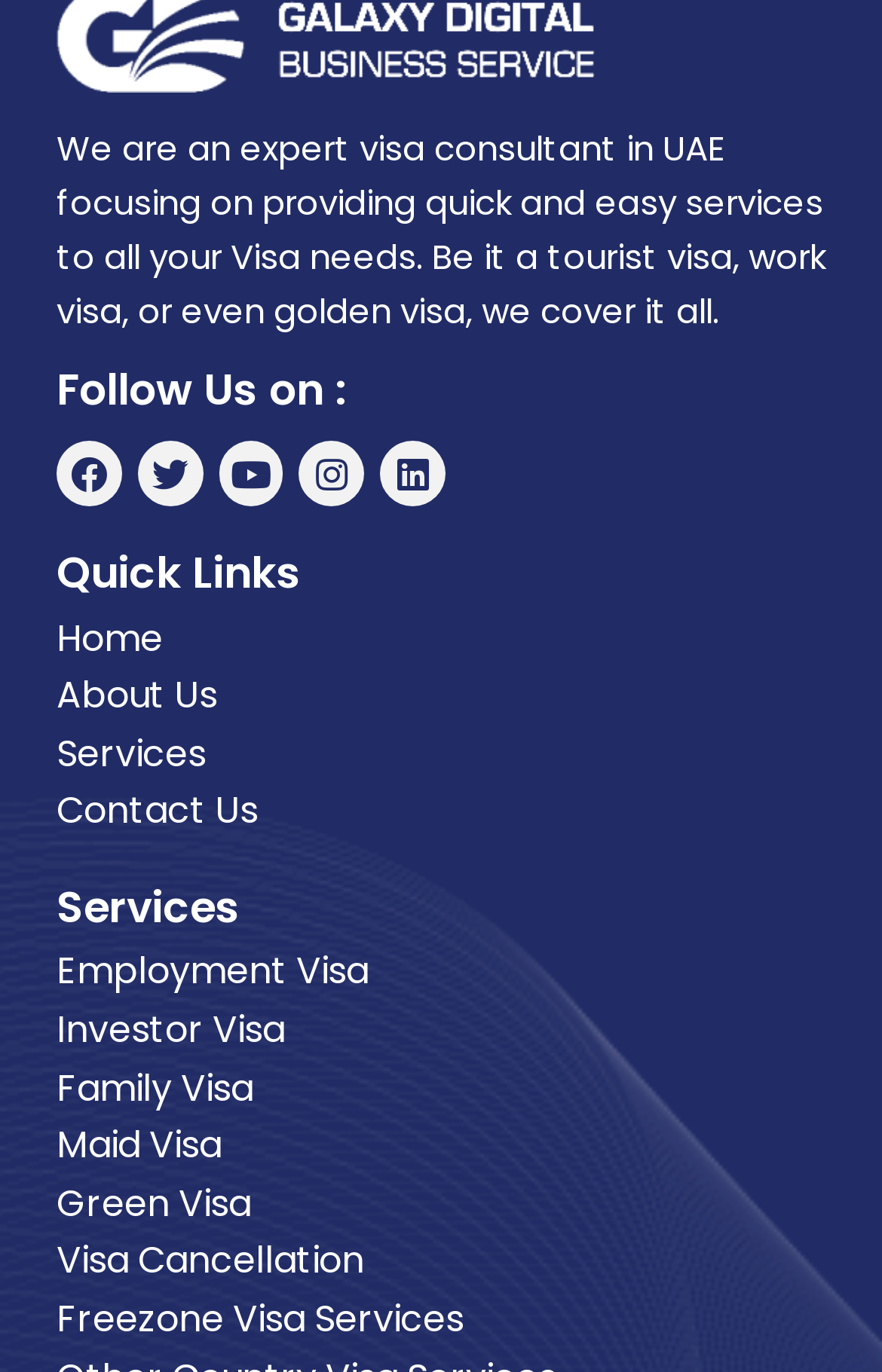Find the bounding box coordinates of the UI element according to this description: "Linkedin".

[0.431, 0.322, 0.505, 0.369]